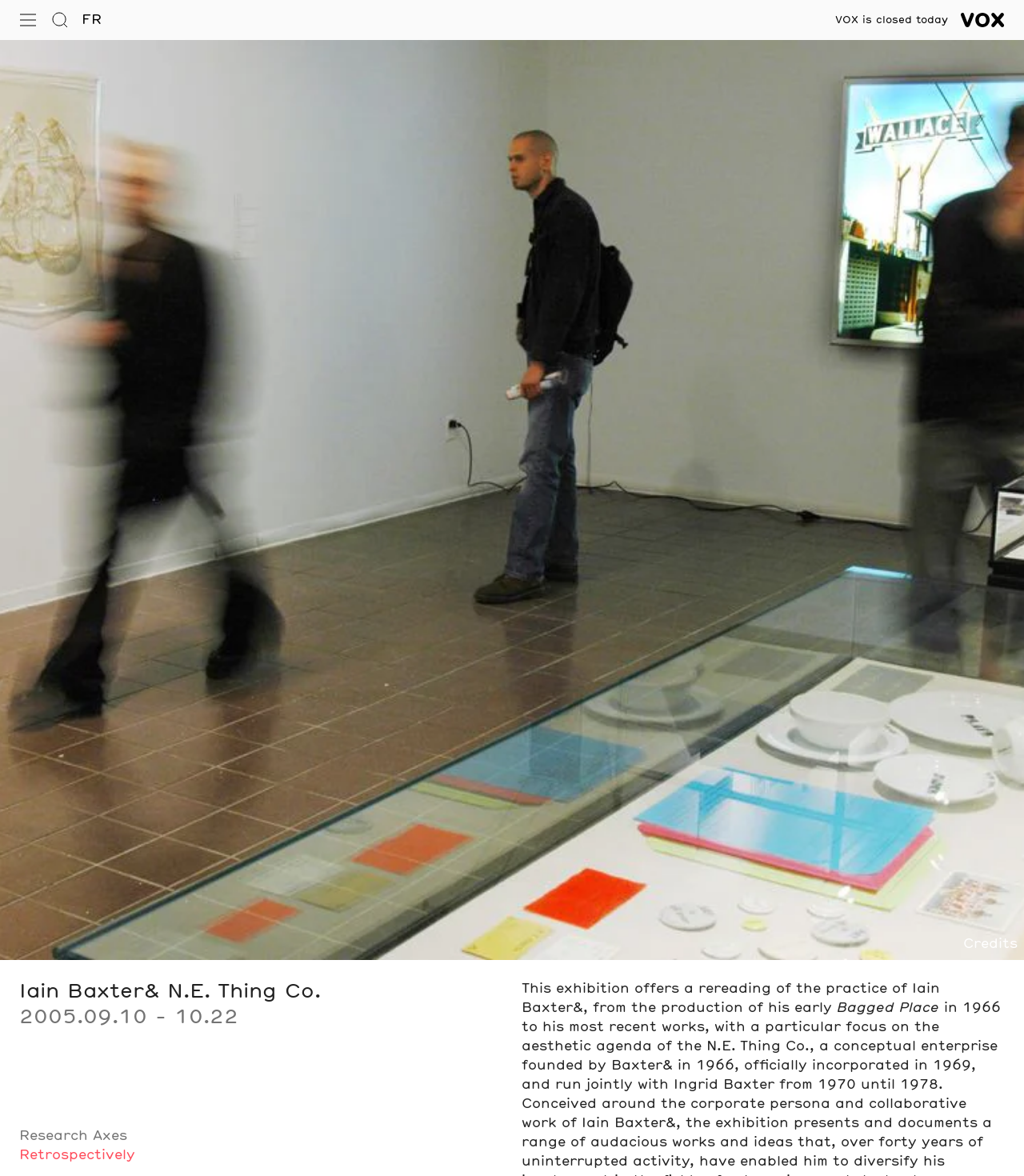Please analyze the image and provide a thorough answer to the question:
What is the name of the center where the exhibition is held?

The name of the center can be found in the link element 'VOX — Centre de l’image contemporaine' which is located at the top of the webpage, indicating that the exhibition is held at VOX, a center for contemporary image.